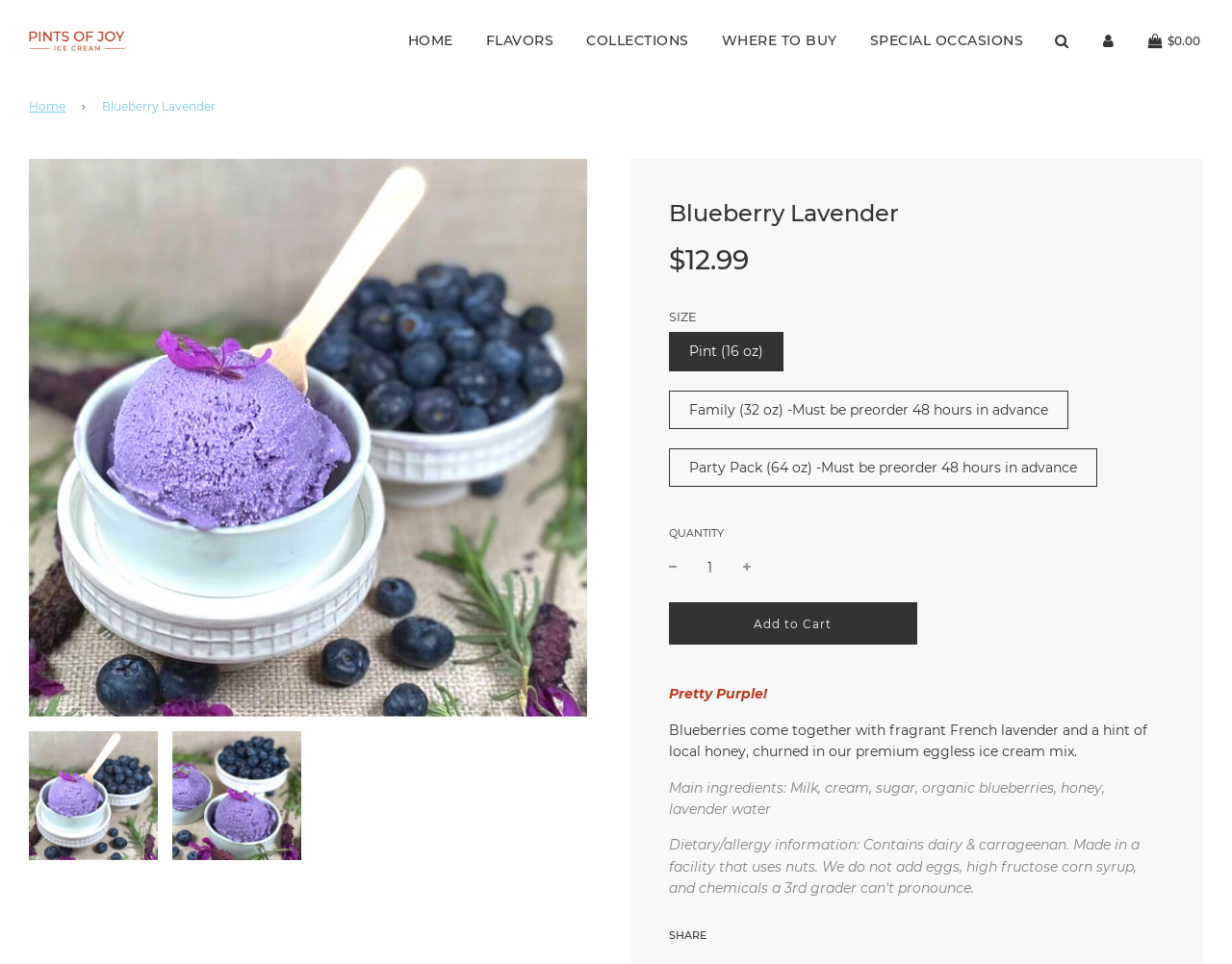Analyze and describe the webpage in a detailed narrative.

This webpage is about a specific ice cream flavor, Blueberry Lavender, from a brand called Pints of Joy. At the top left corner, there is a logo of Pints of Joy, which is also a link. Next to it, there are several navigation links, including HOME, FLAVORS, COLLECTIONS, WHERE TO BUY, and SPECIAL OCCASIONS. On the right side of the top navigation bar, there are social media links and a shopping cart icon with a price of $0.00.

Below the navigation bar, there is a breadcrumb navigation section, which shows the current page's location as "Home > Blueberry Lavender". The main content area is divided into two sections. On the left side, there are two large images, one on top of the other, showcasing the Blueberry Lavender ice cream. On the right side, there is a section with the product title "Blueberry Lavender" in a large font, followed by a description of the product, including its ingredients and features.

Below the product title, there are several options to choose from, including the size of the ice cream (Pint, Family, or Party Pack) and the quantity. There is also an "Add to Cart" button. Further down, there is a section with the product's main ingredients listed. At the very bottom of the page, there is a "SHARE" button.

Throughout the page, there are several links and buttons, including links to the product's name, social media links, and navigation links. The overall layout is organized, with clear headings and concise text, making it easy to navigate and find the necessary information.